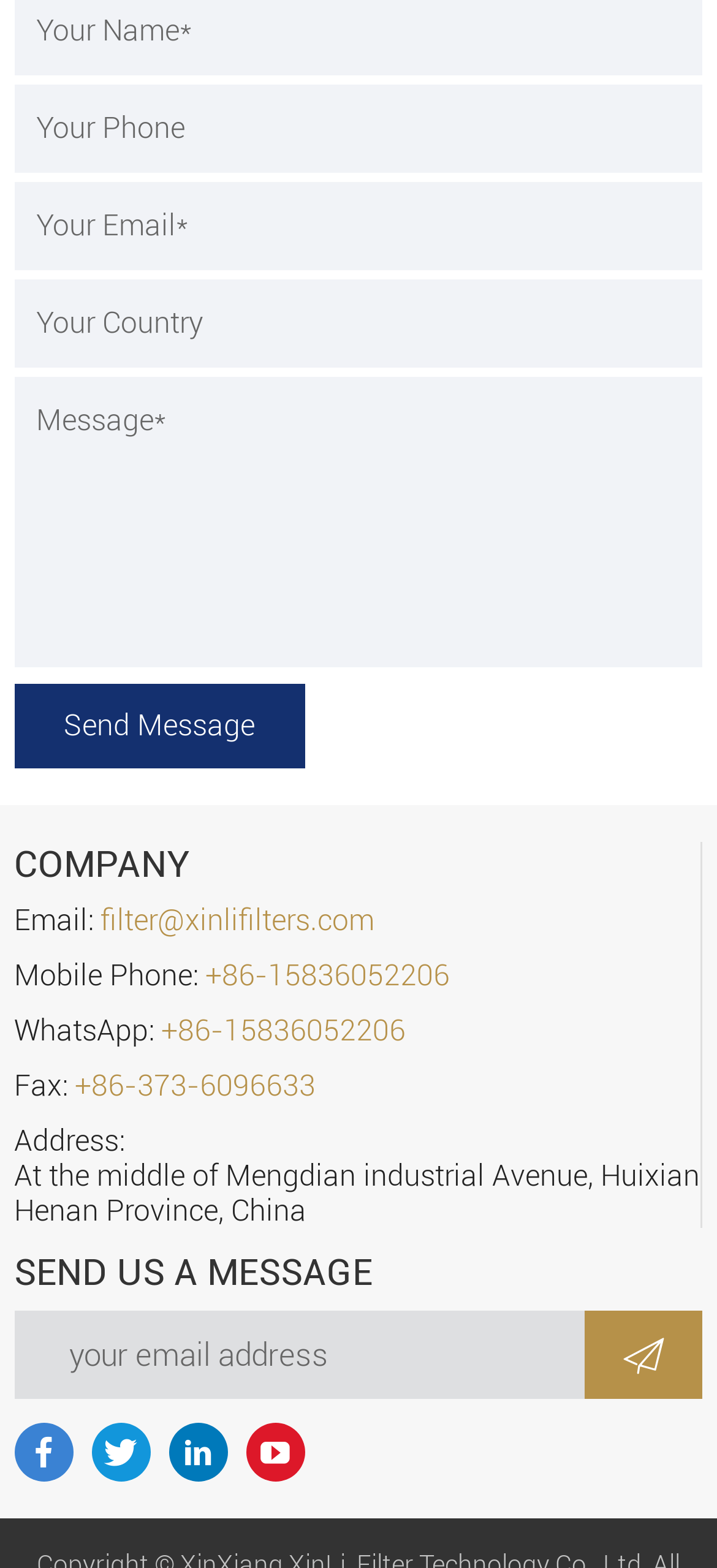Could you provide the bounding box coordinates for the portion of the screen to click to complete this instruction: "View recent news"?

None